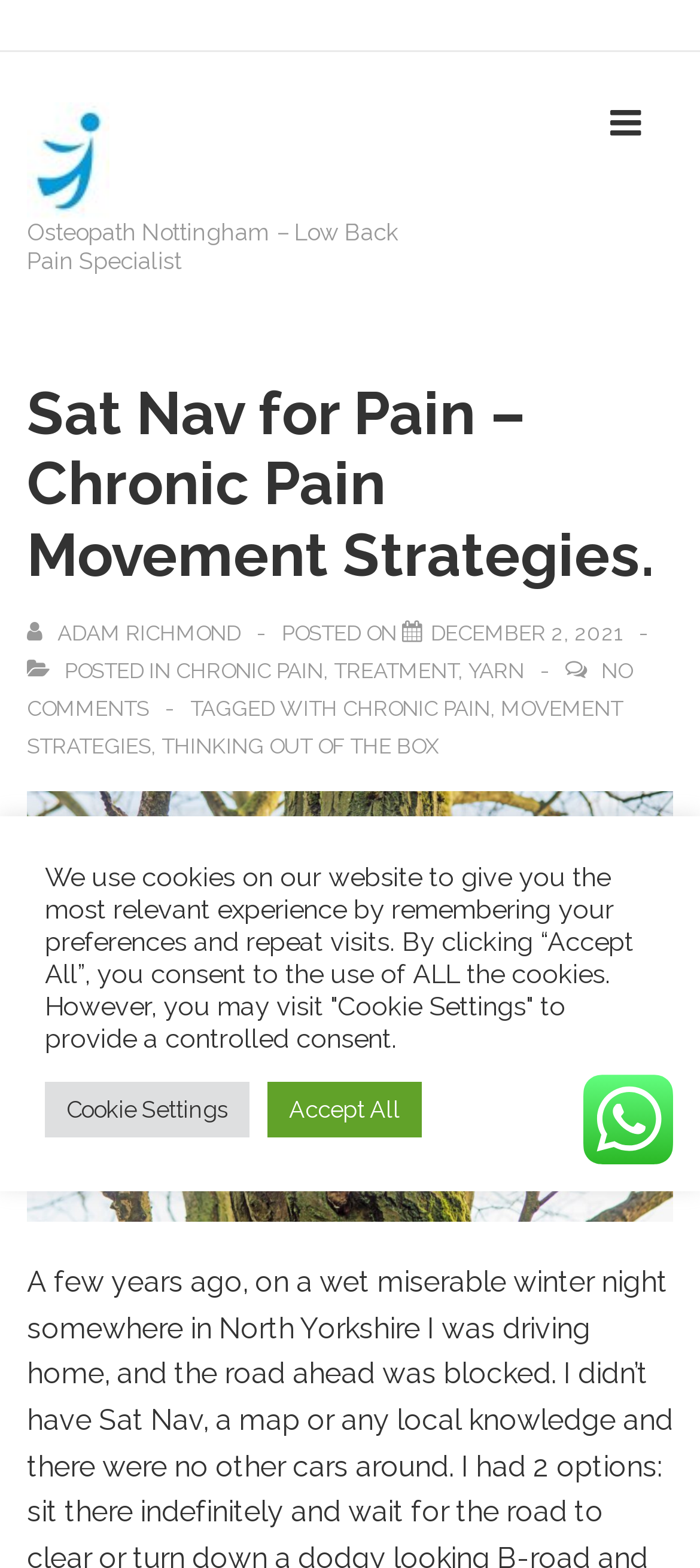Utilize the details in the image to thoroughly answer the following question: What is the topic of the article?

The topic of the article can be determined by looking at the heading and the tags associated with the article. The heading 'Sat Nav for Pain – Chronic Pain Movement Strategies.' and the tags 'CHRONIC PAIN' and 'MOVEMENT STRATEGIES' indicate that the topic of the article is Chronic Pain Movement Strategies.